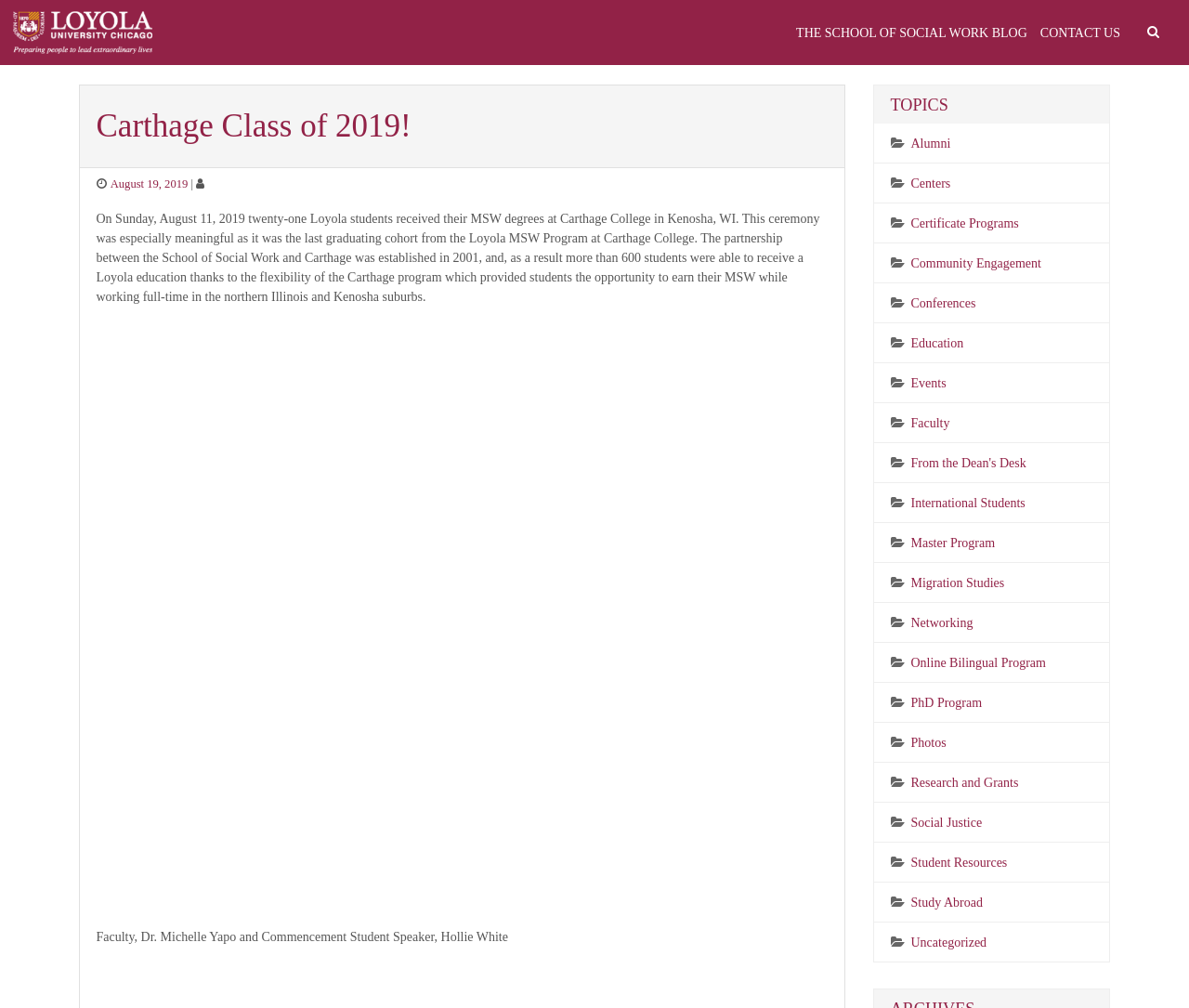Highlight the bounding box of the UI element that corresponds to this description: "aria-label="search"".

[0.95, 0.018, 0.989, 0.047]